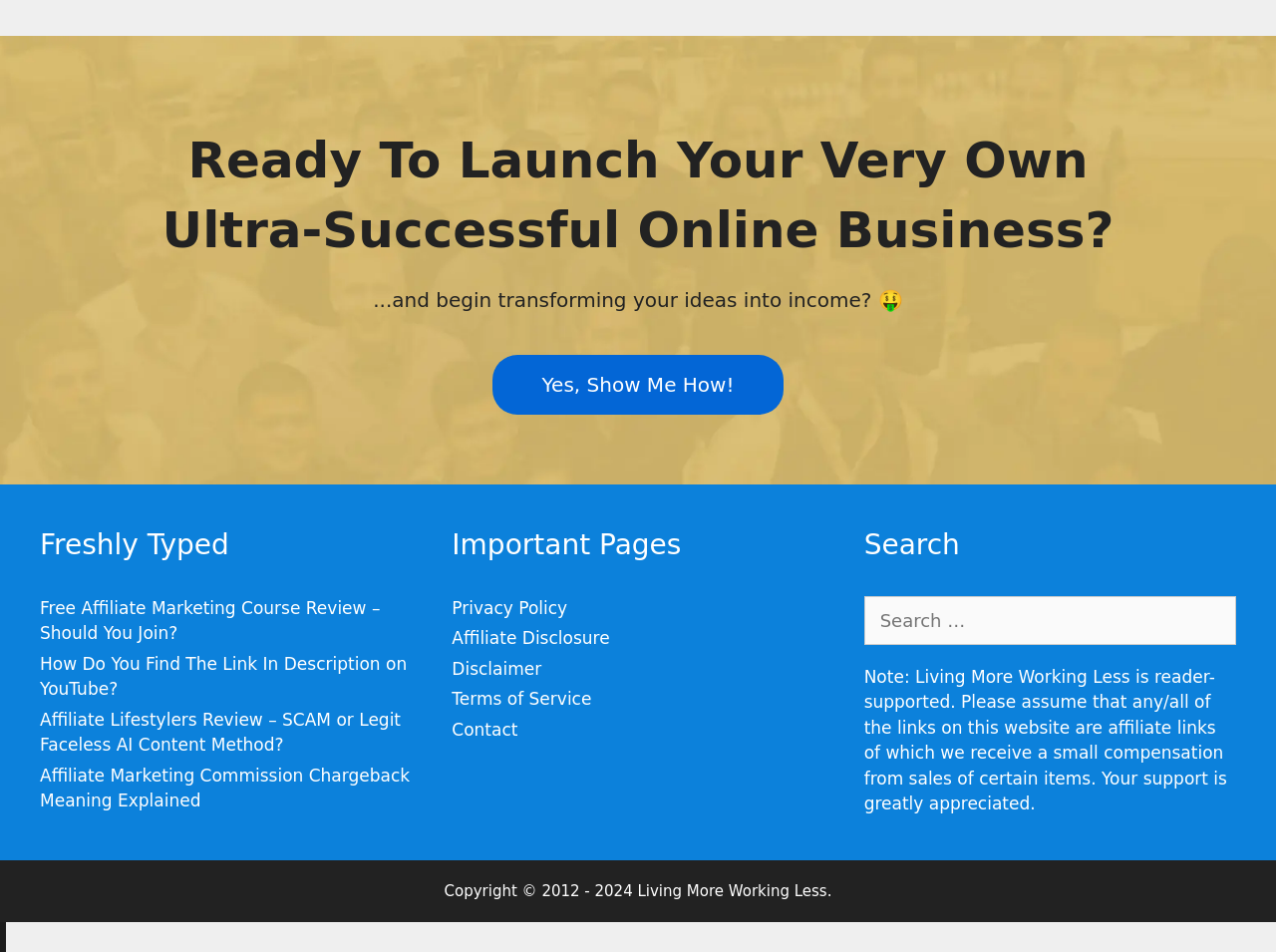Identify the bounding box coordinates for the region of the element that should be clicked to carry out the instruction: "Subscribe to the YouTube channel". The bounding box coordinates should be four float numbers between 0 and 1, i.e., [left, top, right, bottom].

[0.354, 0.837, 0.514, 0.858]